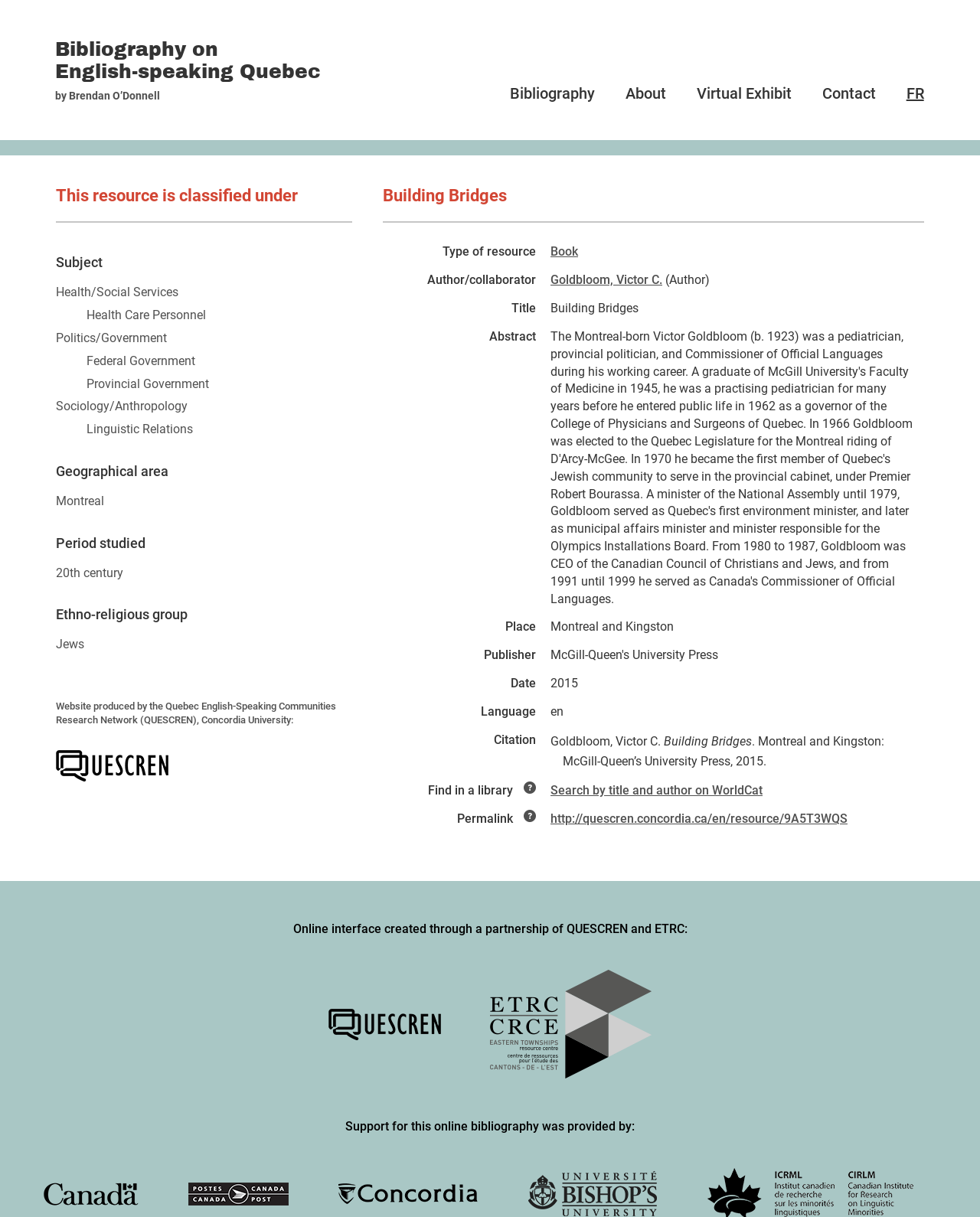Using the webpage screenshot, locate the HTML element that fits the following description and provide its bounding box: "Bibliography on English-speaking Quebec".

[0.056, 0.032, 0.327, 0.067]